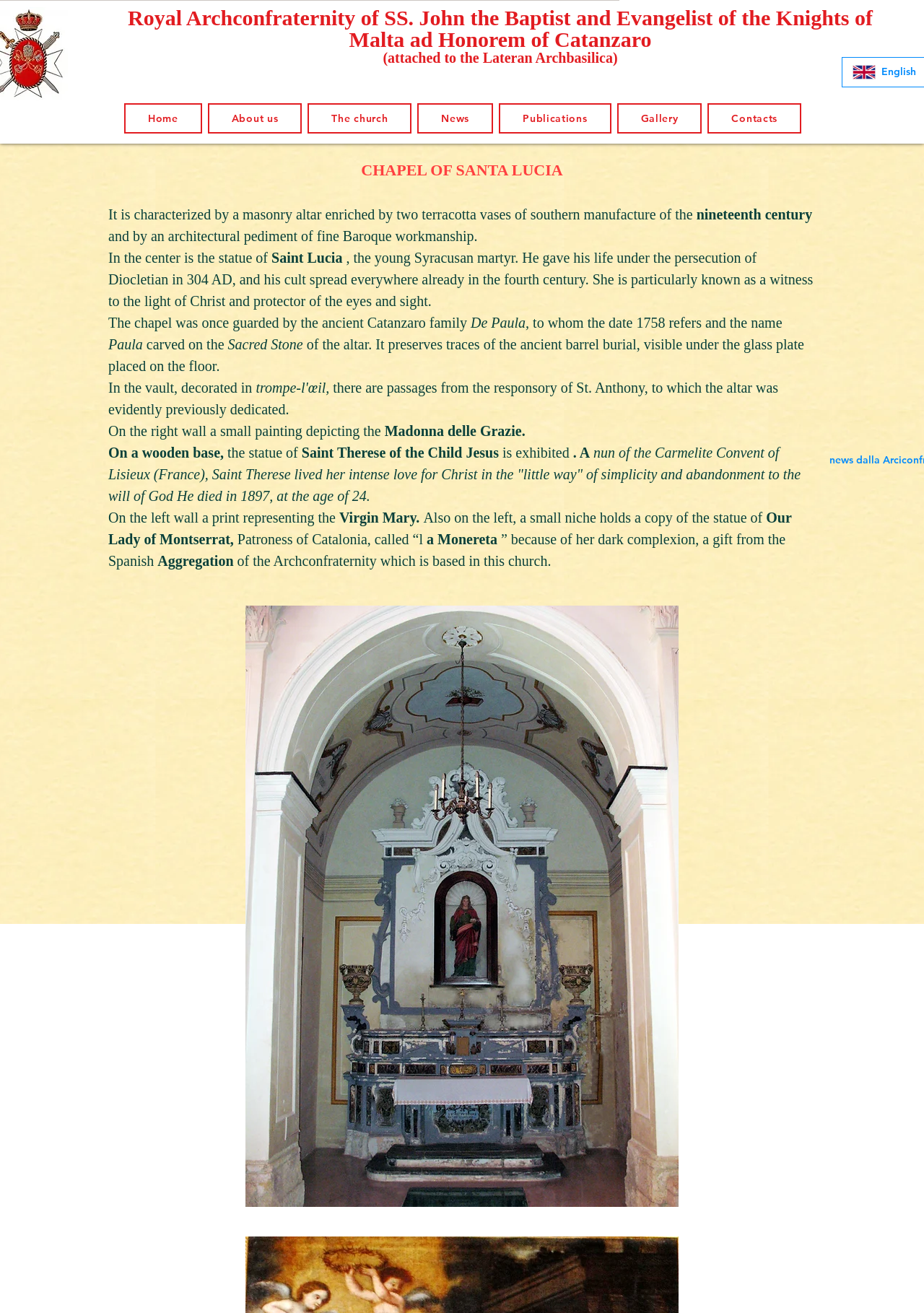Who is the saint depicted in the statue in the center of the chapel?
Respond to the question with a well-detailed and thorough answer.

The StaticText 'In the center is the statue of Saint Lucia, the young Syracusan martyr' indicates that the saint depicted in the statue in the center of the chapel is Saint Lucia.